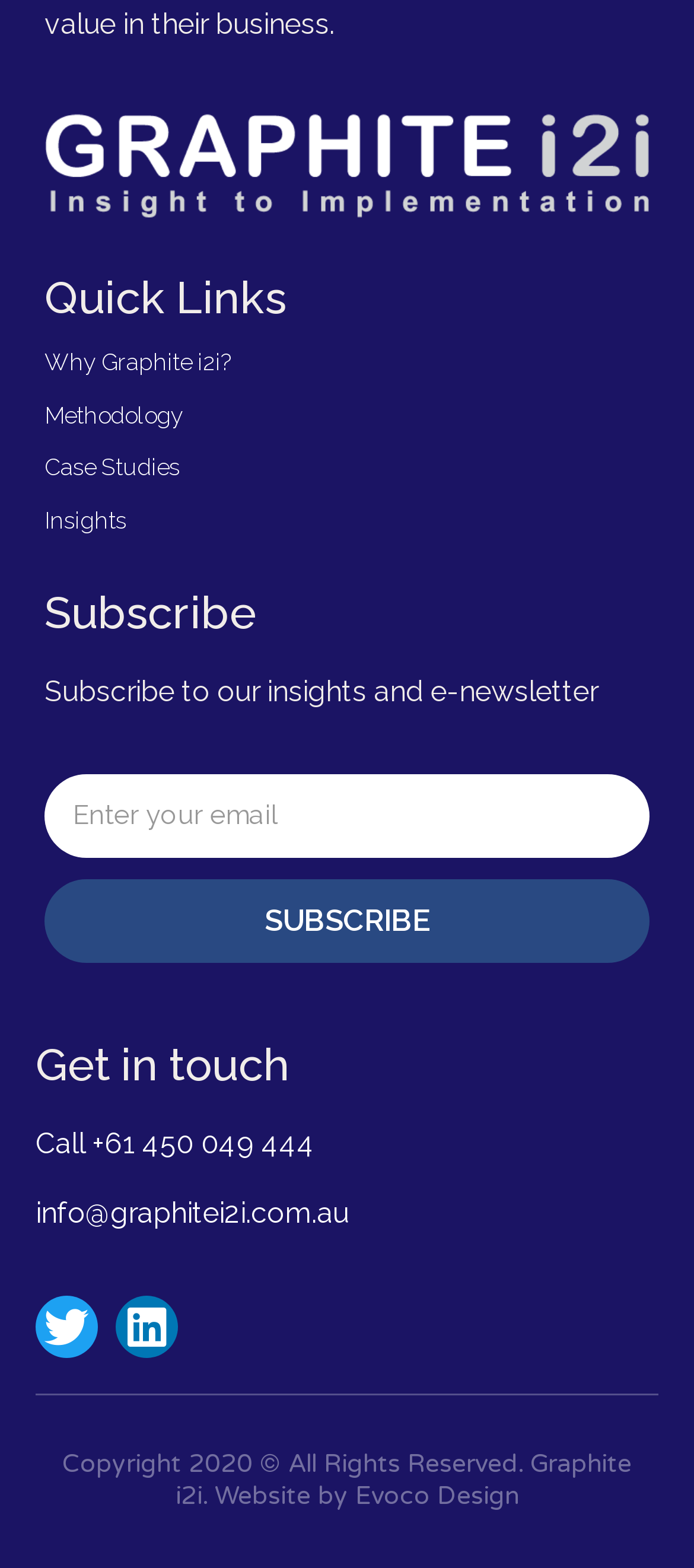Pinpoint the bounding box coordinates of the element that must be clicked to accomplish the following instruction: "Call the phone number". The coordinates should be in the format of four float numbers between 0 and 1, i.e., [left, top, right, bottom].

[0.051, 0.719, 0.454, 0.741]